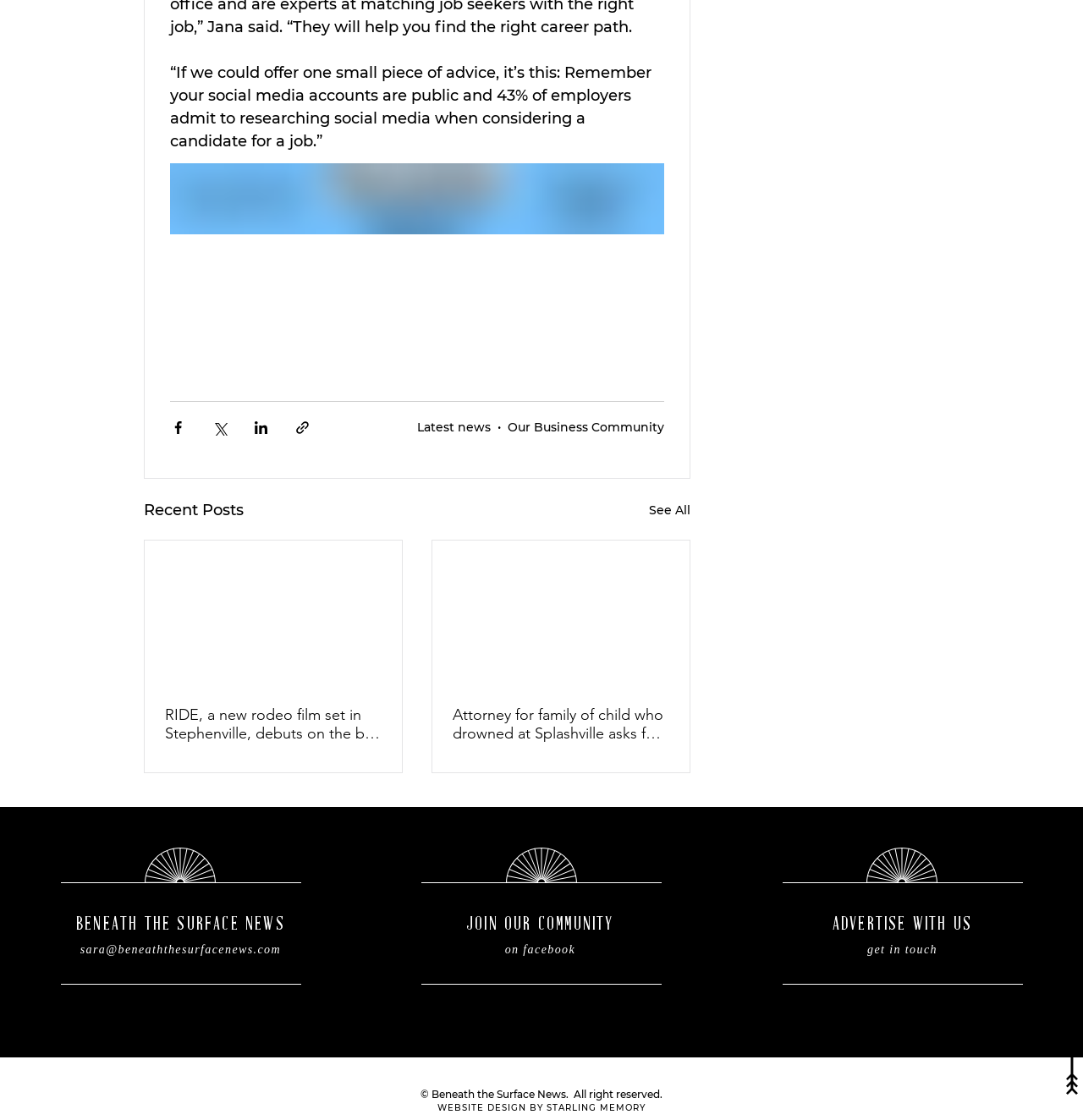Identify the bounding box coordinates of the area you need to click to perform the following instruction: "Contact via email".

[0.074, 0.841, 0.259, 0.854]